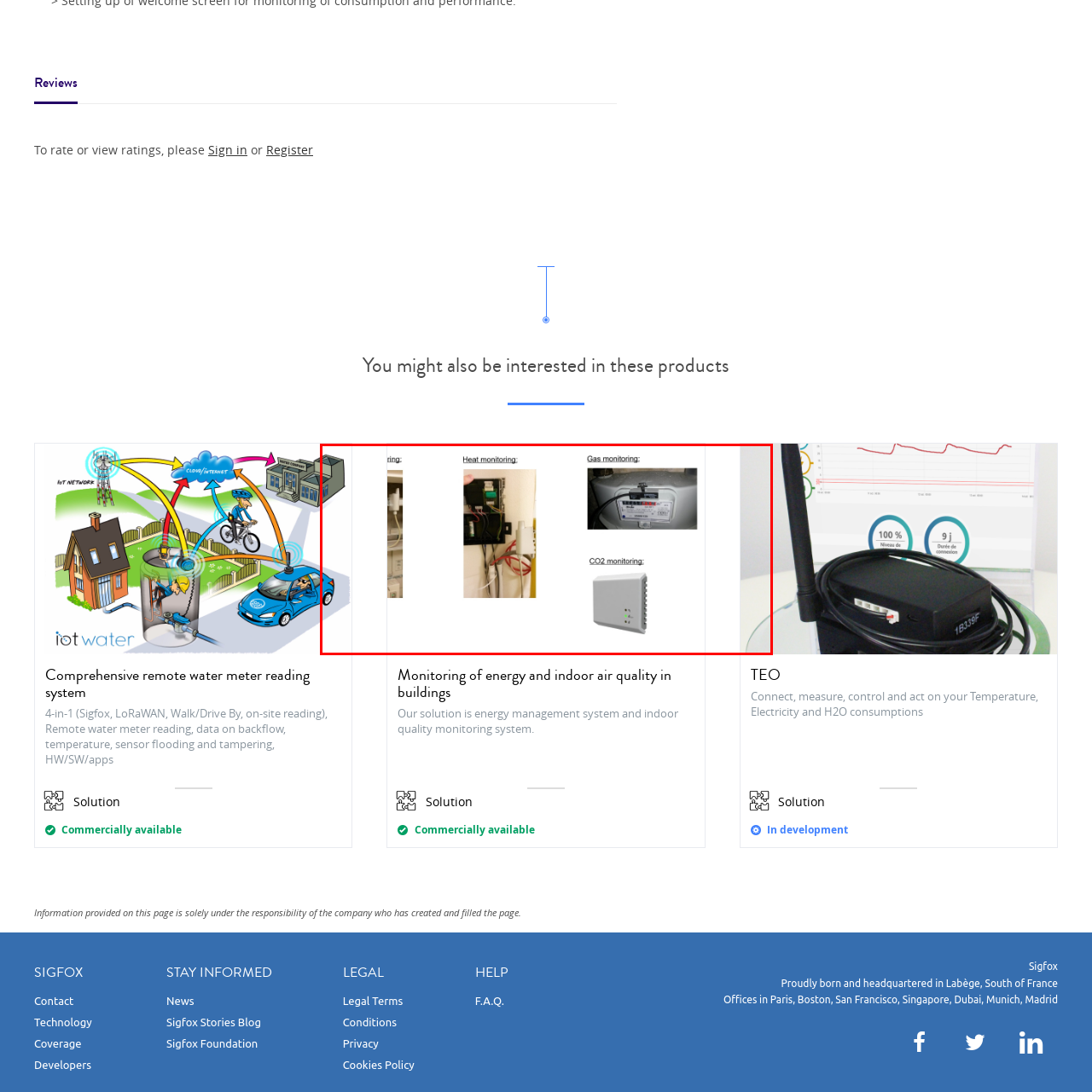Focus on the area marked by the red boundary, What is the purpose of the indicator lights on the CO2 monitoring unit? Answer concisely with a single word or phrase.

Signal operational status